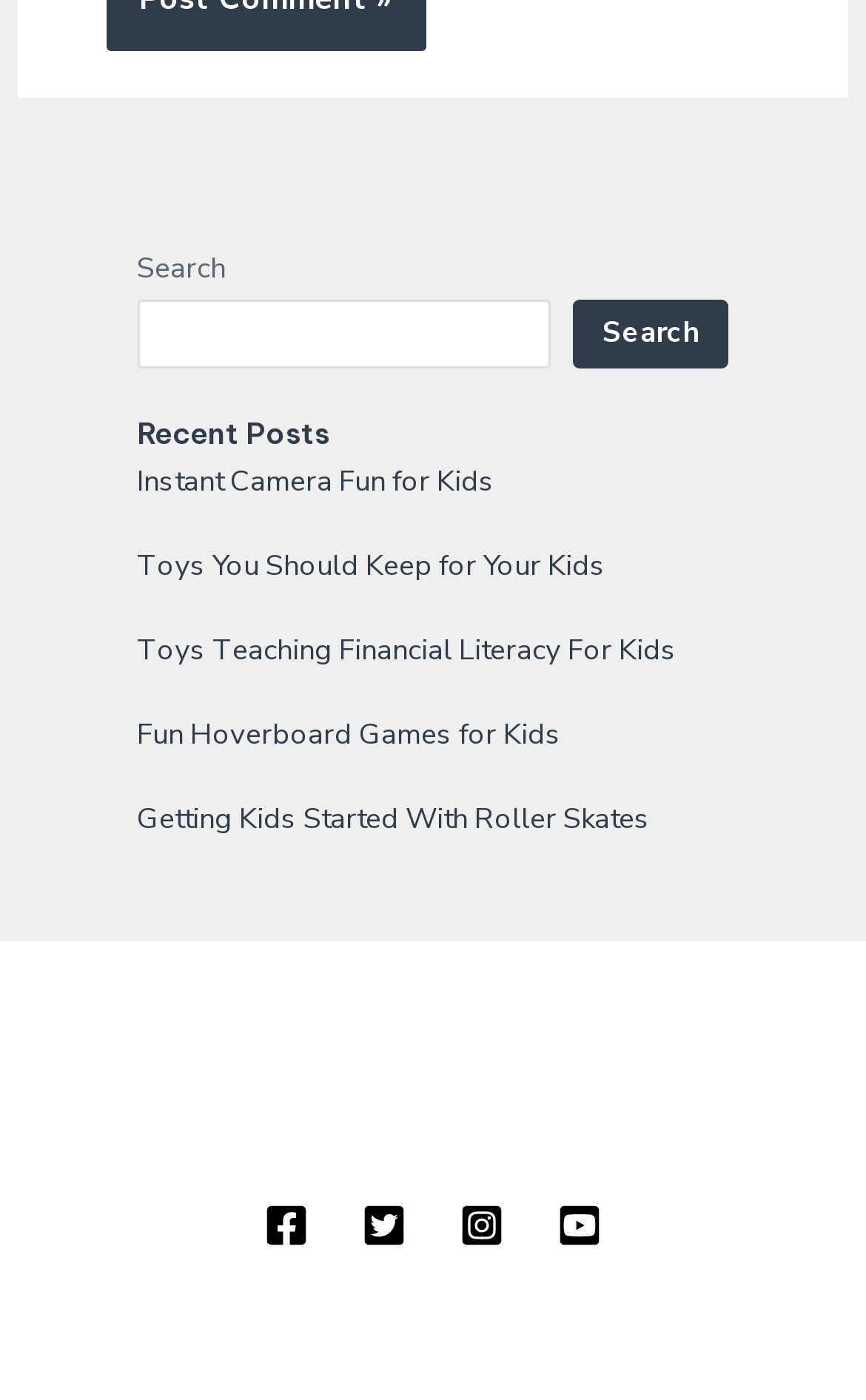Provide the bounding box coordinates for the specified HTML element described in this description: "parent_node: Search name="s"". The coordinates should be four float numbers ranging from 0 to 1, in the format [left, top, right, bottom].

[0.158, 0.214, 0.637, 0.263]